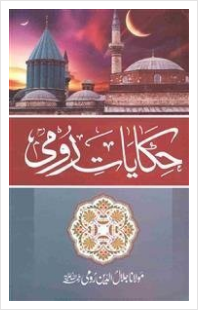Where was Rumi's life associated with?
Provide a detailed answer to the question using information from the image.

The cover features a beautiful, serene portrayal of historical Islamic architecture, possibly inspired by the structures associated with Rumi's life in Konya, Turkey.